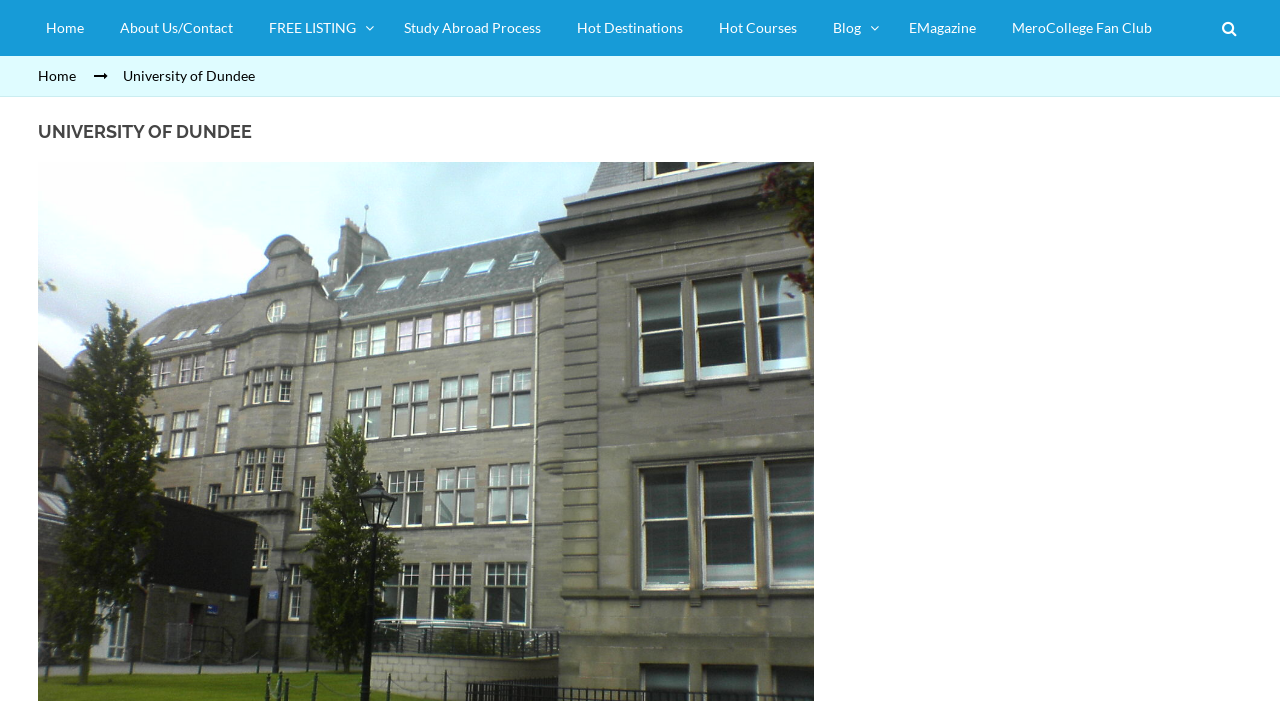Specify the bounding box coordinates of the area to click in order to execute this command: 'search in the search bar'. The coordinates should consist of four float numbers ranging from 0 to 1, and should be formatted as [left, top, right, bottom].

[0.943, 0.011, 0.978, 0.068]